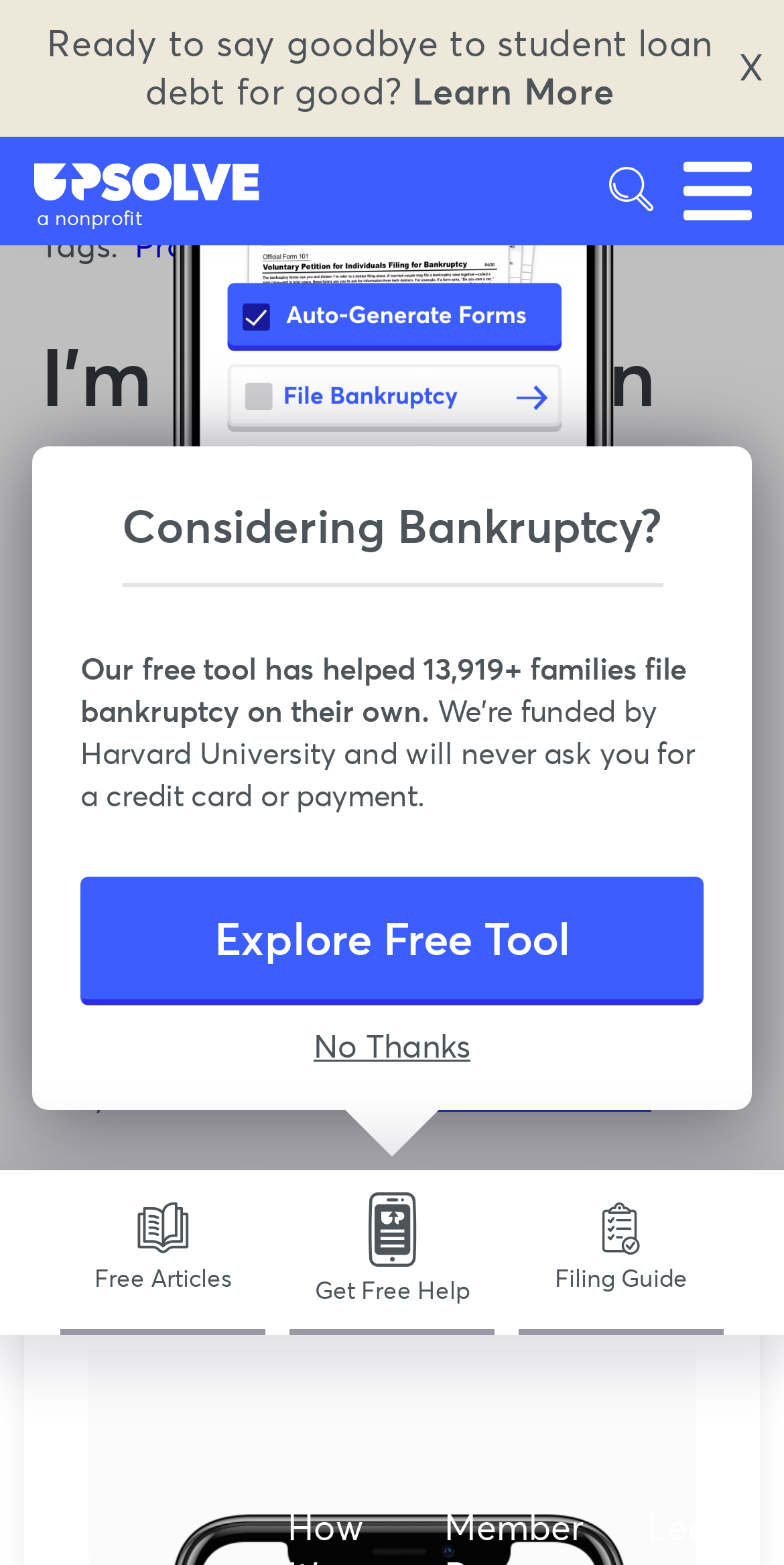Based on the element description: "Upsolve", identify the UI element and provide its bounding box coordinates. Use four float numbers between 0 and 1, [left, top, right, bottom].

[0.037, 0.098, 0.345, 0.134]